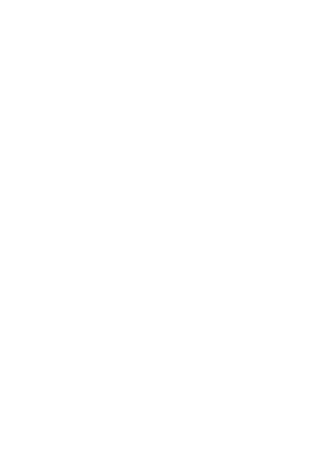Elaborate on the details you observe in the image.

This image features a striking design related to a photoshoot titled "Emma & Jaden | Prom Mini Session" by Capture Me Kristy. It reflects the essence of a joyful and stylish prom with two subjects, Emma and Jaden, who are described as a charming couple that has been together for some time. Surrounded by nature in a whimsical wooded area at West Frankfort Park, they embody youthful exuberance and elegance, perfect for a prom setting. 

The accompanying text shares the photographer's enthusiasm about offering new Prom Mini Sessions, targeting high school seniors and their parents, with a goal of boosting visibility in the community. The heartfelt commentary conveys admiration for Emma and Jaden's style and chemistry, making it clear that the shoot was not only a professional endeavor but also a creative passion project, celebrated by both the photographer and the subjects’ families.